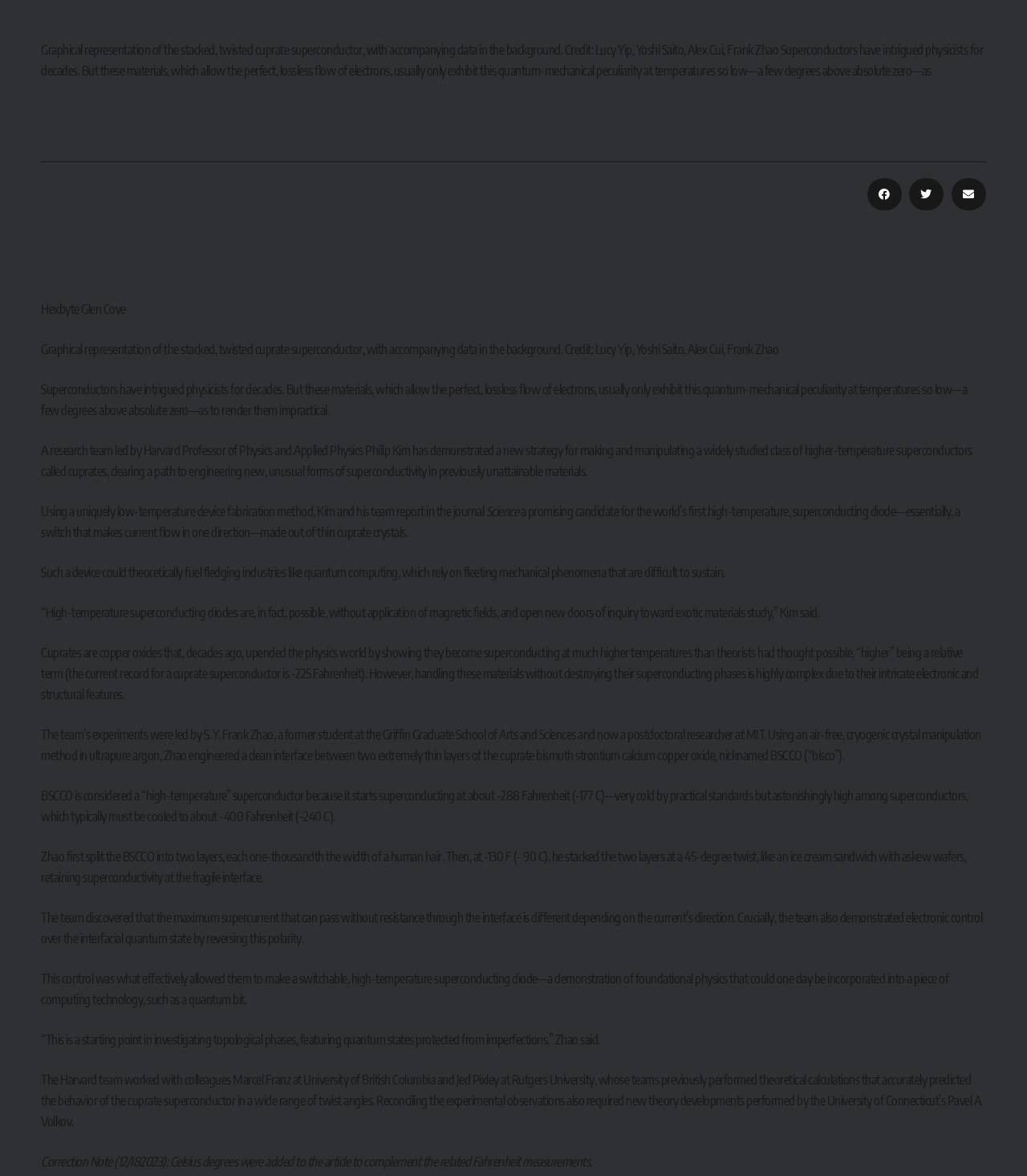What is the purpose of the device made by the research team?
Please provide a single word or phrase as your answer based on the image.

high-temperature superconducting diode